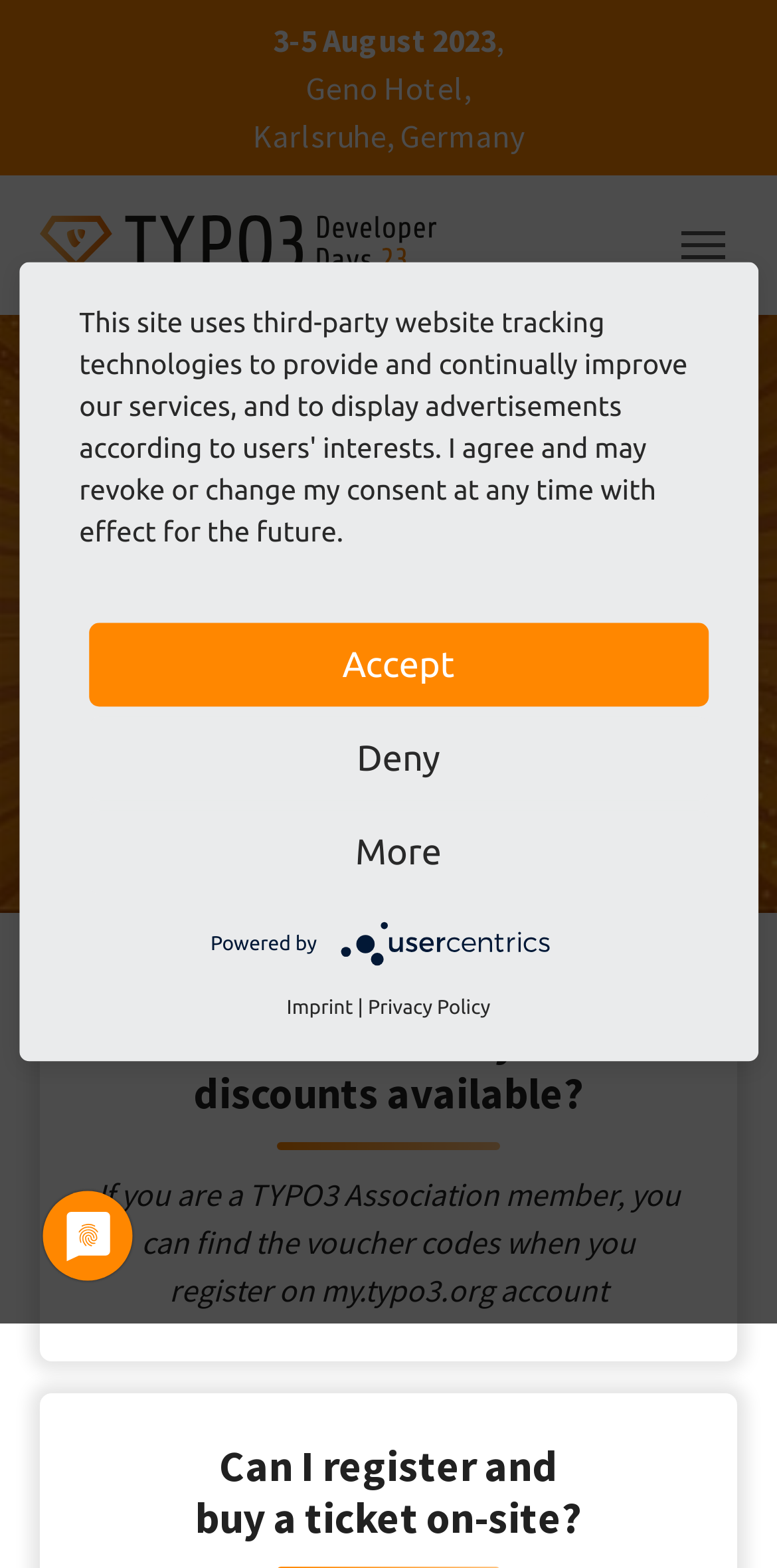Determine the bounding box coordinates of the area to click in order to meet this instruction: "Enter text in the input field".

None